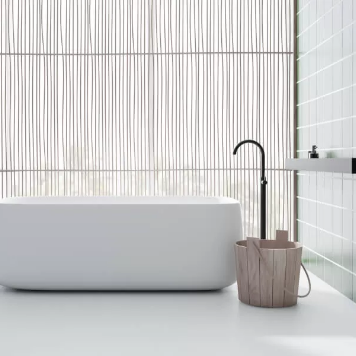Describe every important feature and element in the image comprehensively.

The image showcases a modern bathroom setting, featuring a sleek, minimalist design. At the forefront is a stylish, freestanding white bathtub that exudes elegance. Positioned beside the tub is a wooden bucket, adding a touch of warmth and natural texture to the contemporary space. 

The background features light, airy vertical lines that create a visually appealing contrast, enhancing the serene ambiance of the room. To the right, a sleek countertop integrates seamlessly with the wall, showcasing a minimalist faucet, supporting the overall clean aesthetic. This design emphasizes simplicity and functionality, making it an inviting space for relaxation and rejuvenation.